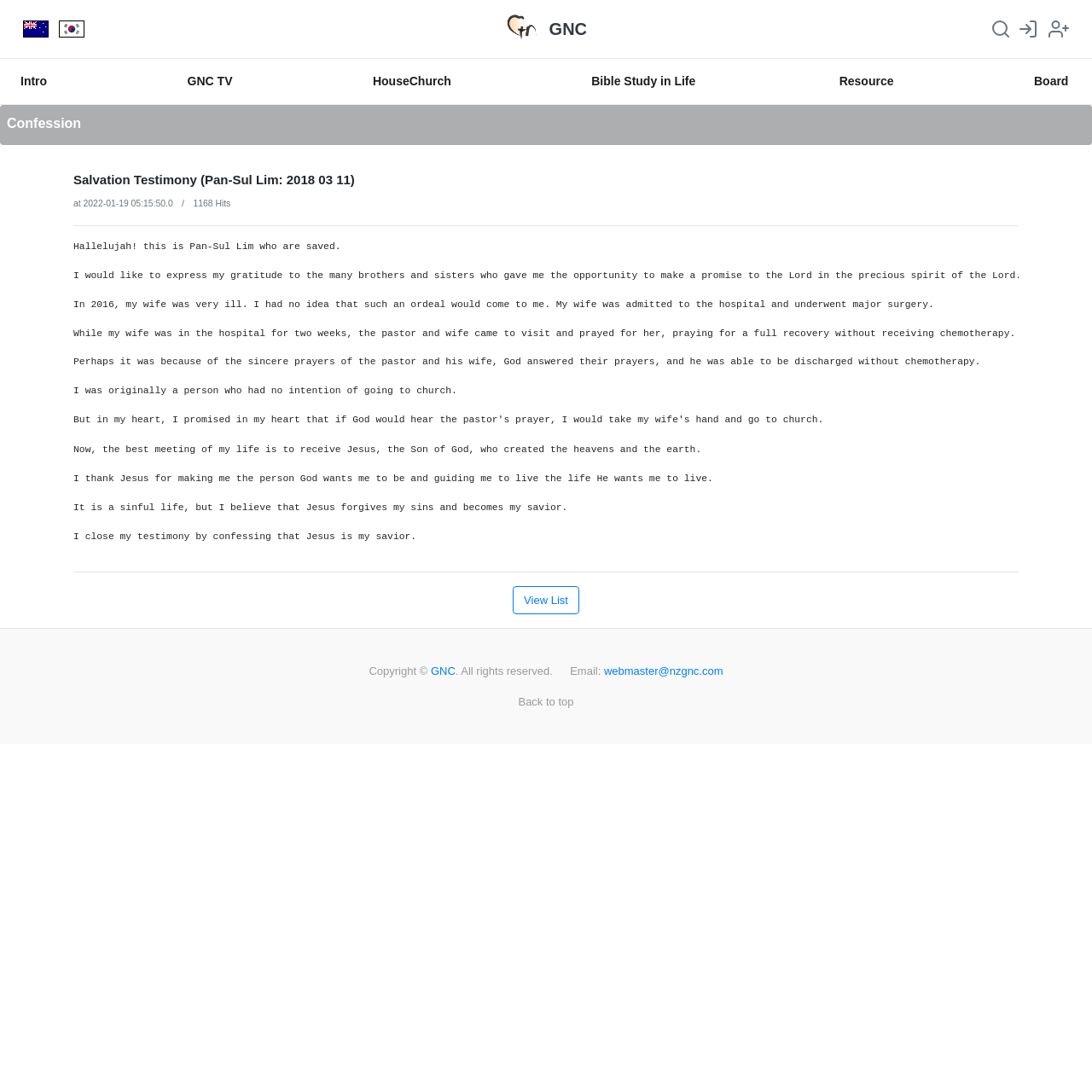What is the purpose of the 'Search' link? Based on the screenshot, please respond with a single word or phrase.

To search the website